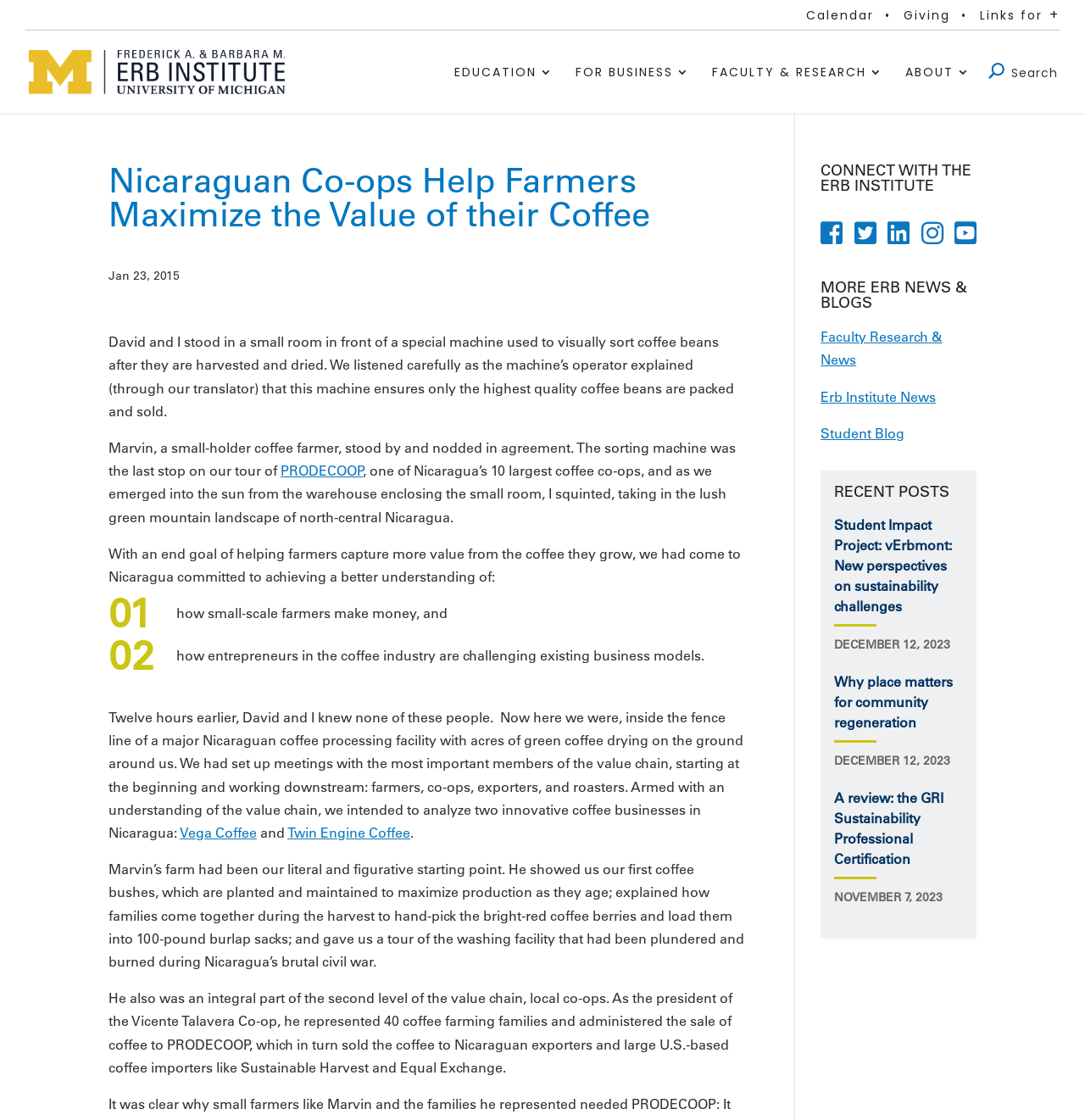Could you determine the bounding box coordinates of the clickable element to complete the instruction: "Search for something"? Provide the coordinates as four float numbers between 0 and 1, i.e., [left, top, right, bottom].

[0.053, 0.027, 0.953, 0.028]